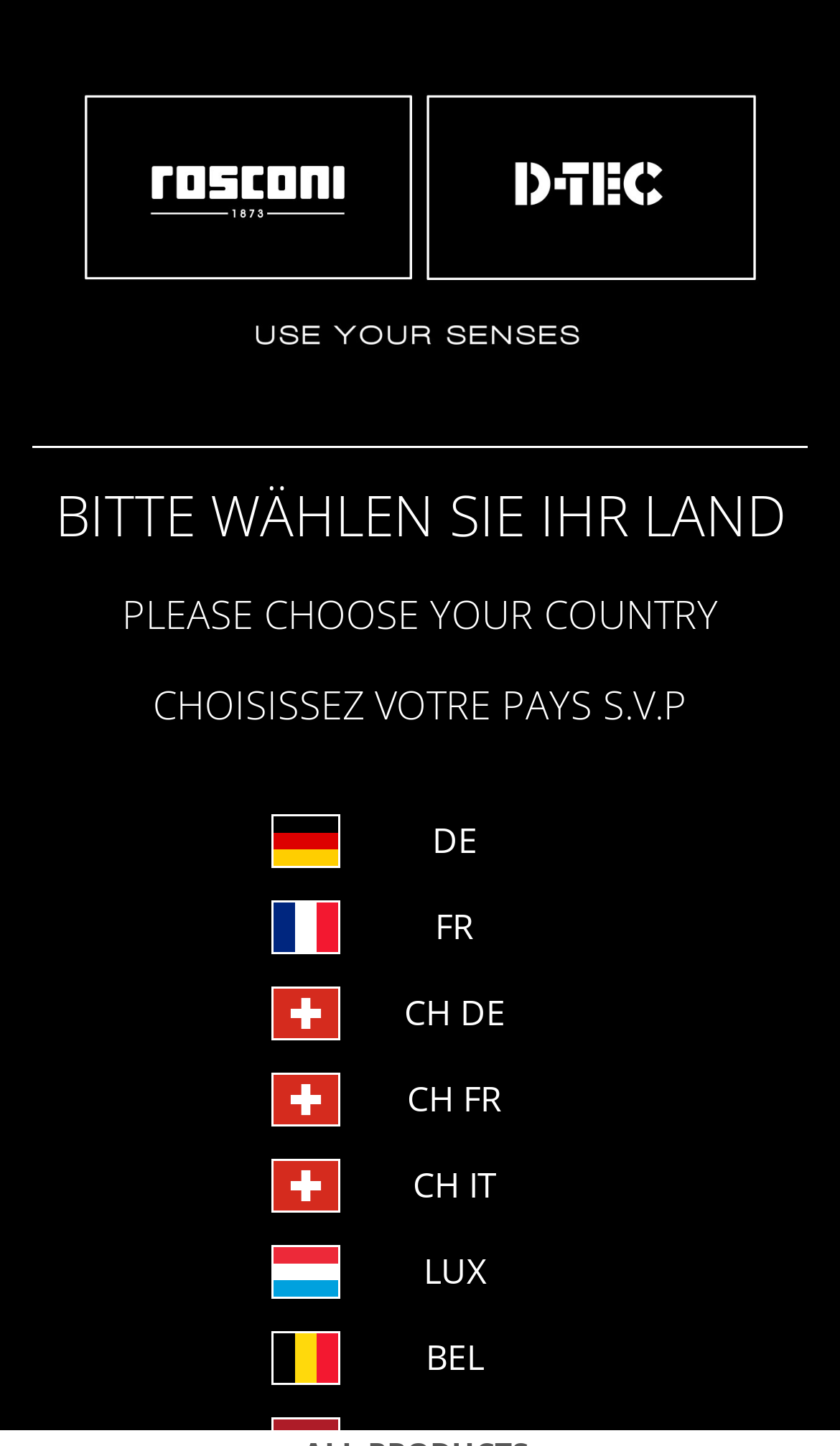Please determine the bounding box coordinates of the element's region to click in order to carry out the following instruction: "Select the DE language option". The coordinates should be four float numbers between 0 and 1, i.e., [left, top, right, bottom].

[0.038, 0.131, 0.085, 0.152]